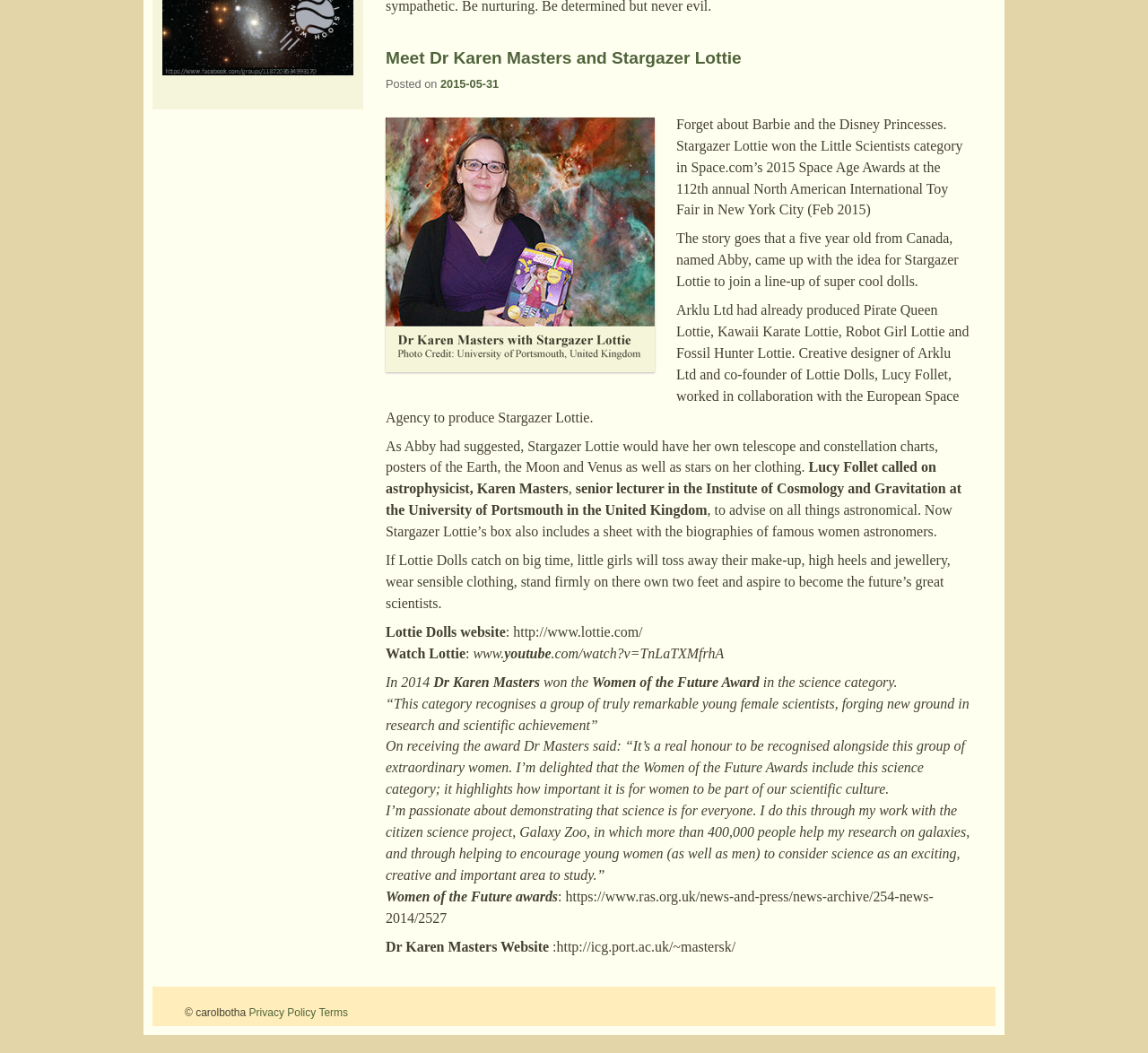Determine the bounding box coordinates for the UI element matching this description: "parent_node: Join our Facebook Group".

[0.141, 0.061, 0.308, 0.074]